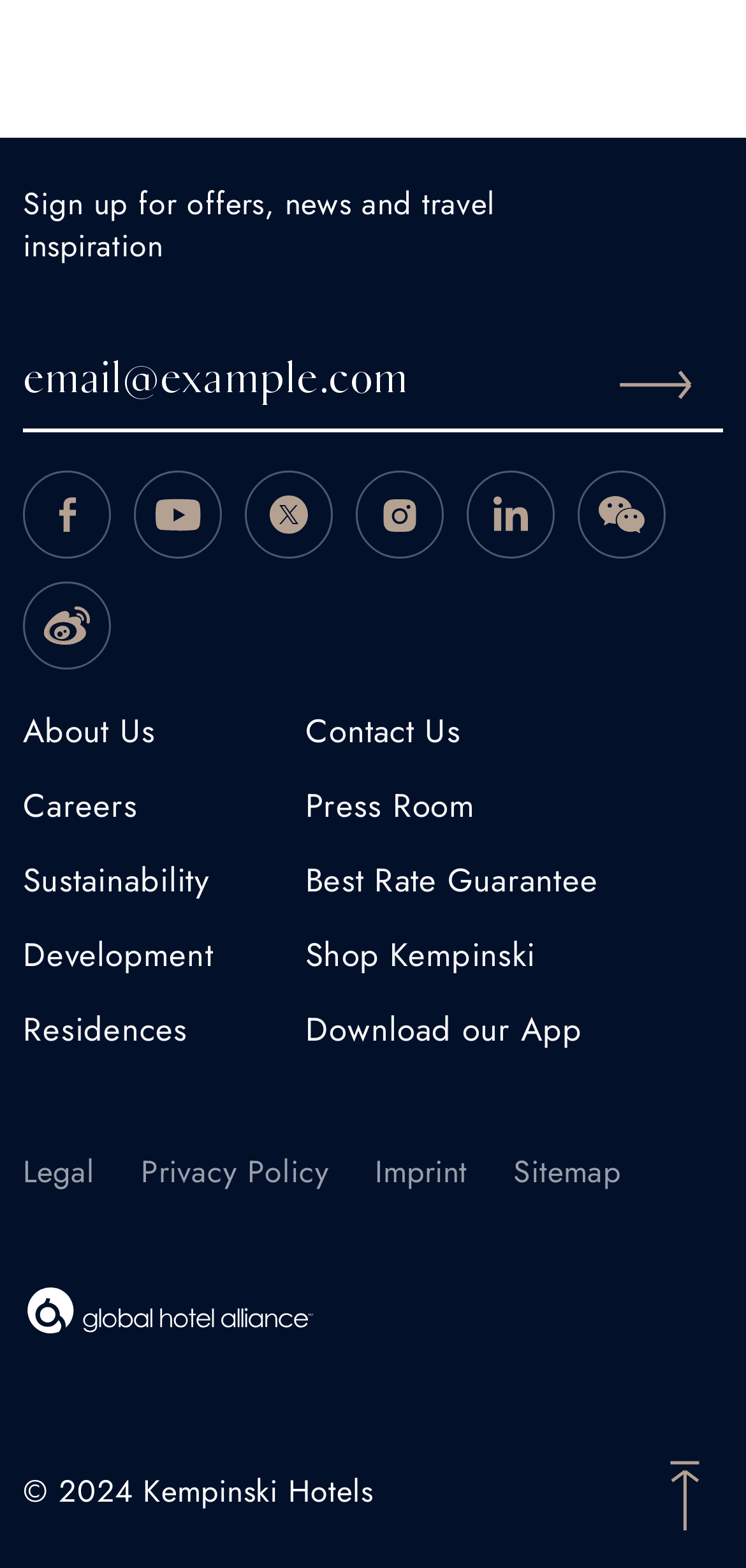Please provide a detailed answer to the question below based on the screenshot: 
How many links are there in the top navigation bar?

I counted the number of links in the top navigation bar and found that there are 6 links, which are About Us, Careers, Sustainability, Development, Residences, and Contact Us.